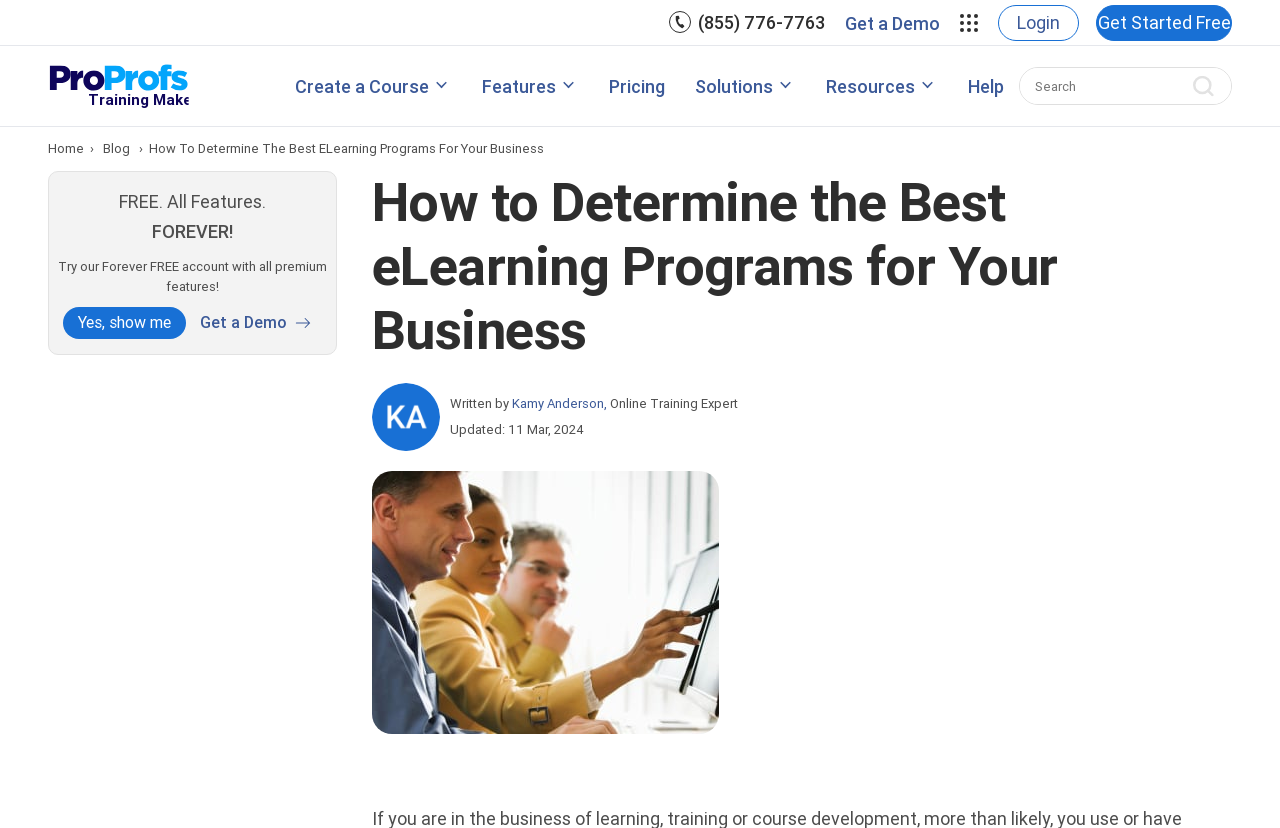Kindly determine the bounding box coordinates of the area that needs to be clicked to fulfill this instruction: "Check the privacy policy".

None